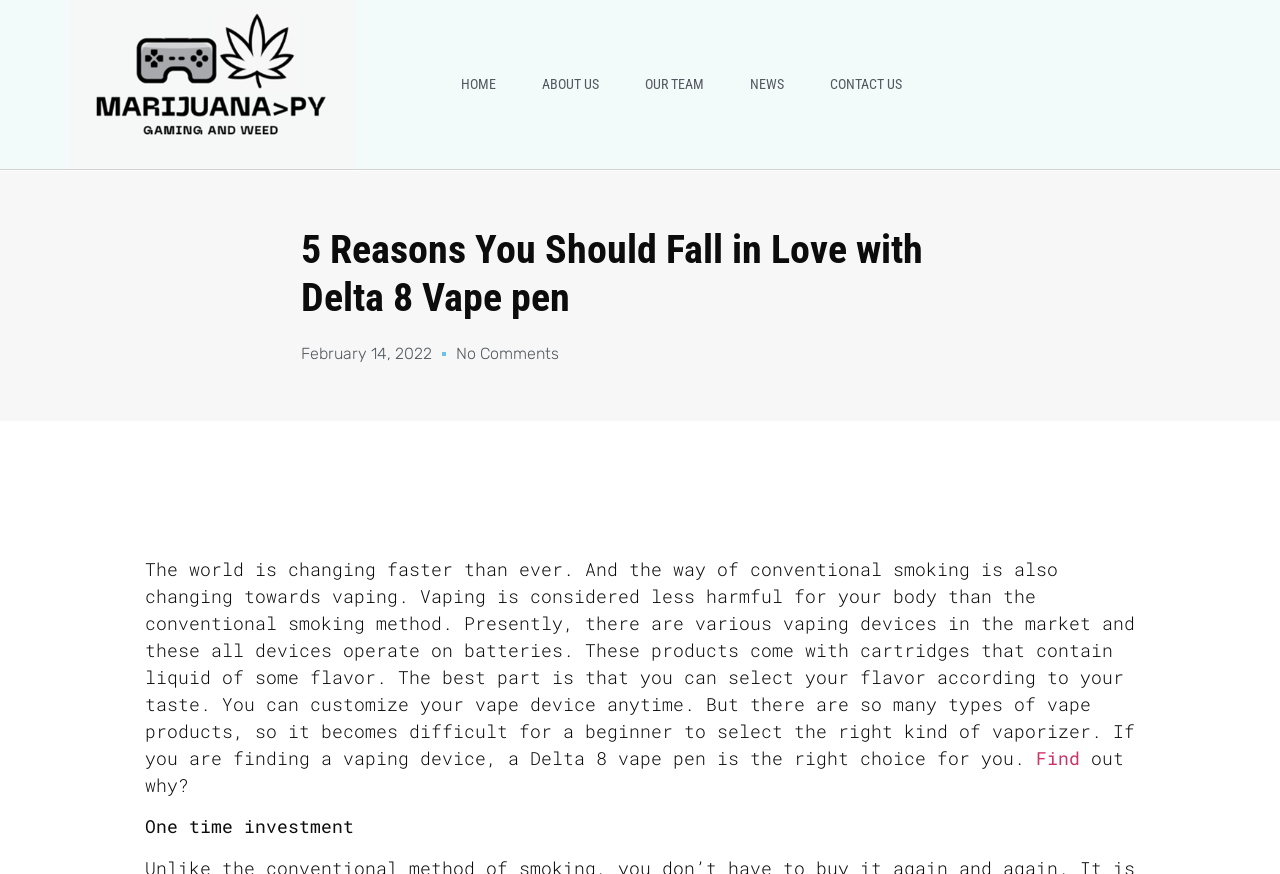What is the nature of the investment in a Delta 8 vape pen?
Based on the image, give a concise answer in the form of a single word or short phrase.

One time